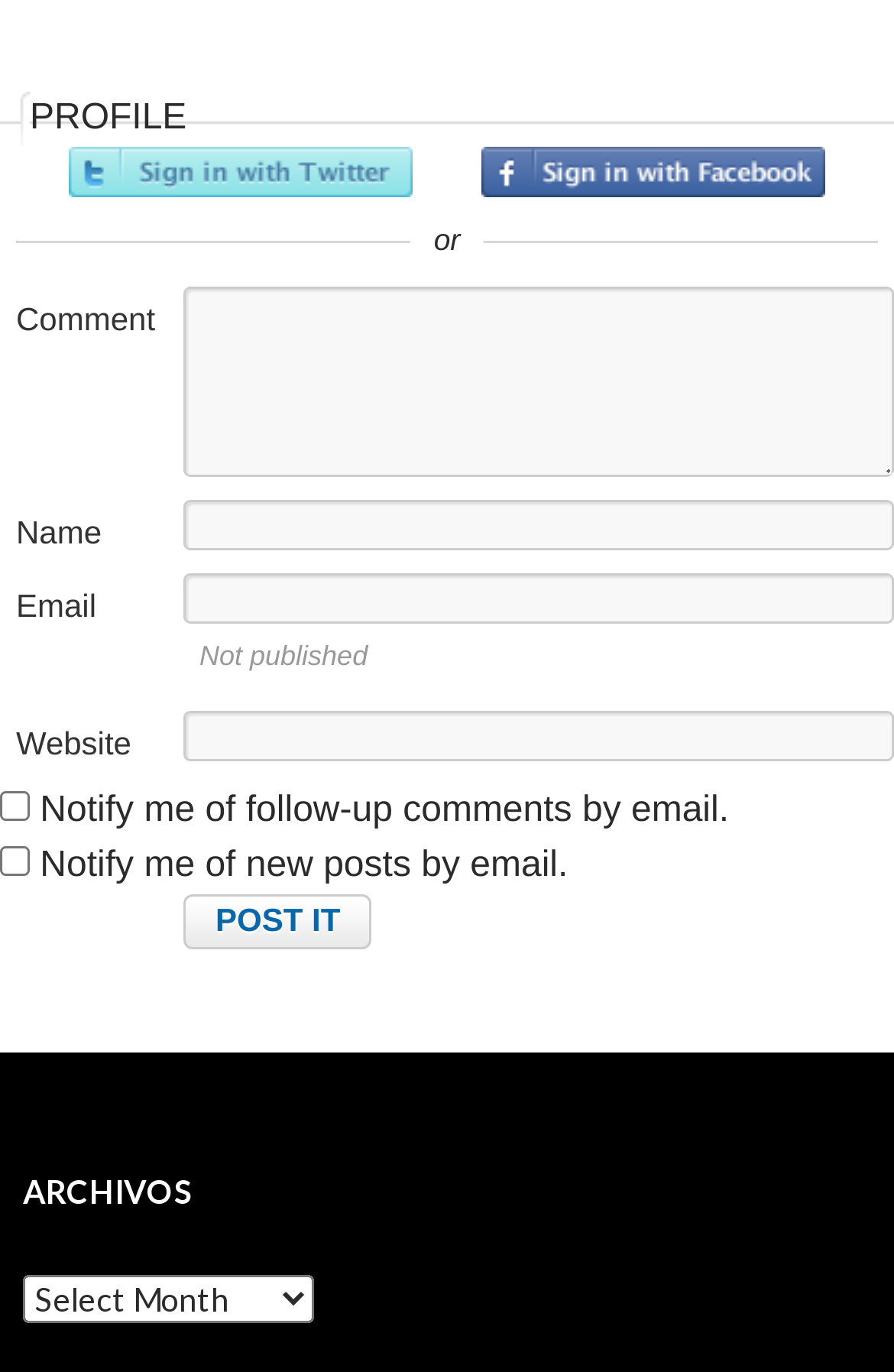What is the label of the first text box?
Please respond to the question with a detailed and informative answer.

The first text box is located below the 'Comment' label, and it is a required field. This suggests that the user is expected to enter a comment in this field.